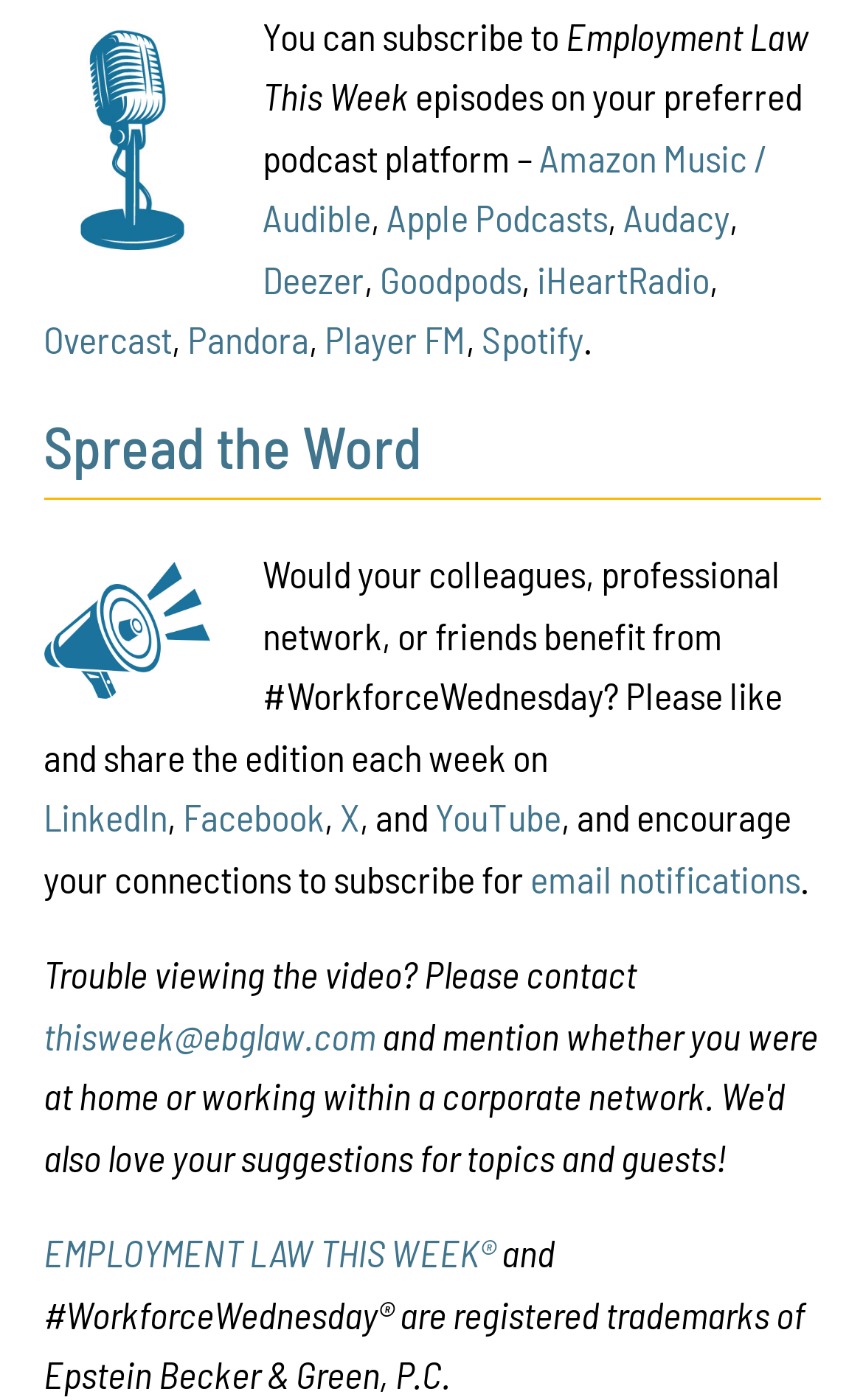Given the description "iHeartRadio", determine the bounding box of the corresponding UI element.

[0.623, 0.183, 0.823, 0.214]